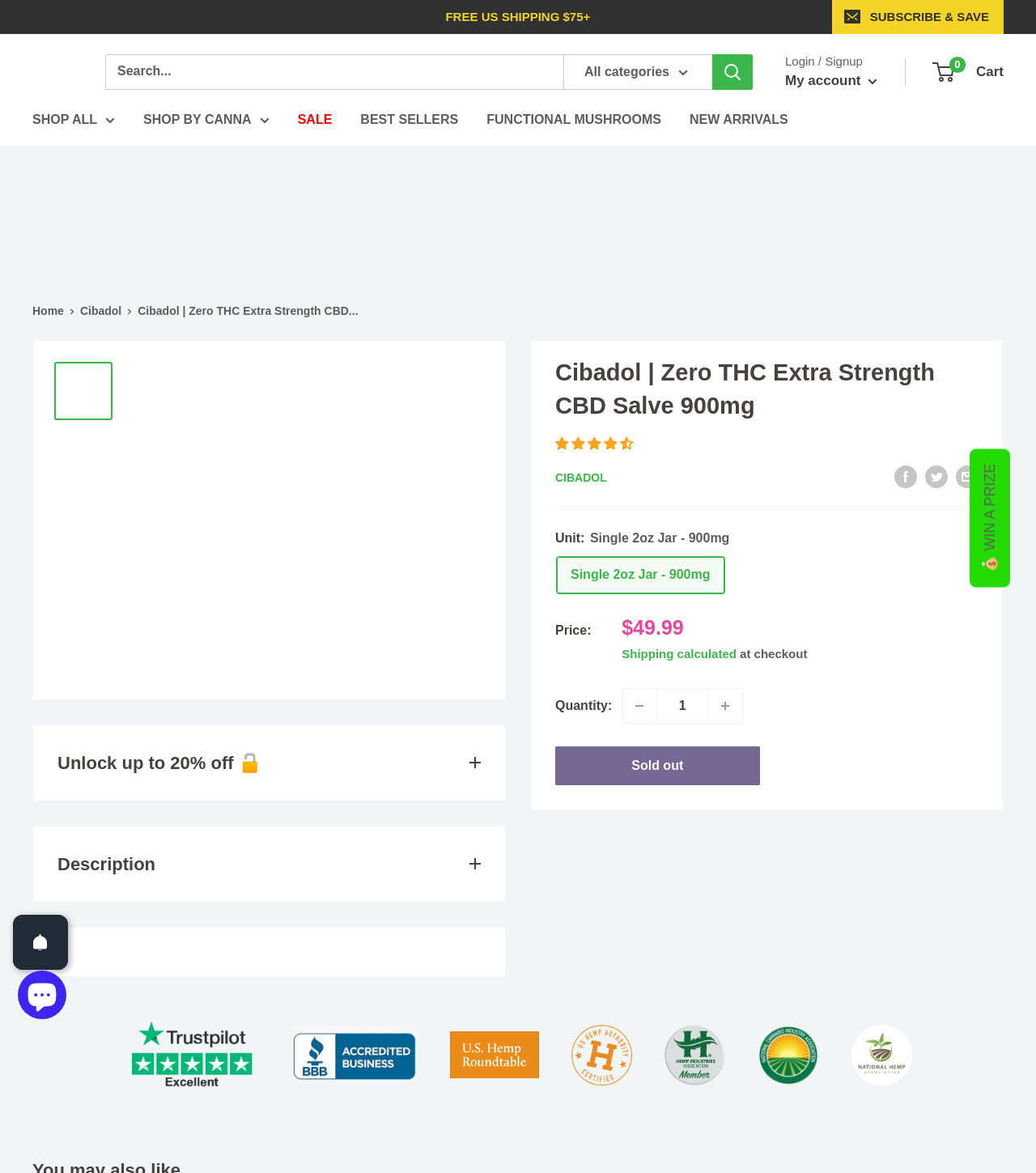Offer a detailed account of what is visible on the webpage.

This webpage is an e-commerce product page for Cibadol's Zero THC Extra Strength CBD Salve 900mg. At the top, there is a navigation bar with links to "Home", "Cibadol", and a breadcrumb trail. Below the navigation bar, there is a prominent image of the product, accompanied by a heading and a 4.5-star rating.

To the left of the product image, there is a section with a "Unit" label, followed by a description of the product as a "Single 2oz Jar - 900mg". Below this, there is a table with two rows, displaying the price and quantity information. The price is listed as "Sale price $49.99", with a link to calculate shipping costs. The quantity section allows users to adjust the quantity of the product, with buttons to decrease or increase the quantity.

Above the product image, there is a search bar with a textbox and a search button. To the right of the search bar, there are links to "Login / Signup", "My account", and a cart icon with a "0 Cart" label. Below the search bar, there is a row of links to various categories, including "SHOP ALL", "SHOP BY CANNA", "SALE", "BEST SELLERS", and "FUNCTIONAL MUSHROOMS".

Further down the page, there is a section with a heading "Extra Strength CBD Salve With Zero THC By Cibadol", followed by a description of the product. There are also buttons to "Unlock up to 20% off" and to view the product description.

In the top-right corner of the page, there is a button to "WIN A PRIZE" and a chat window icon. At the bottom of the page, there are two iframes, one for a Shopify online store chat and another for a LoyaltyLion beacon.